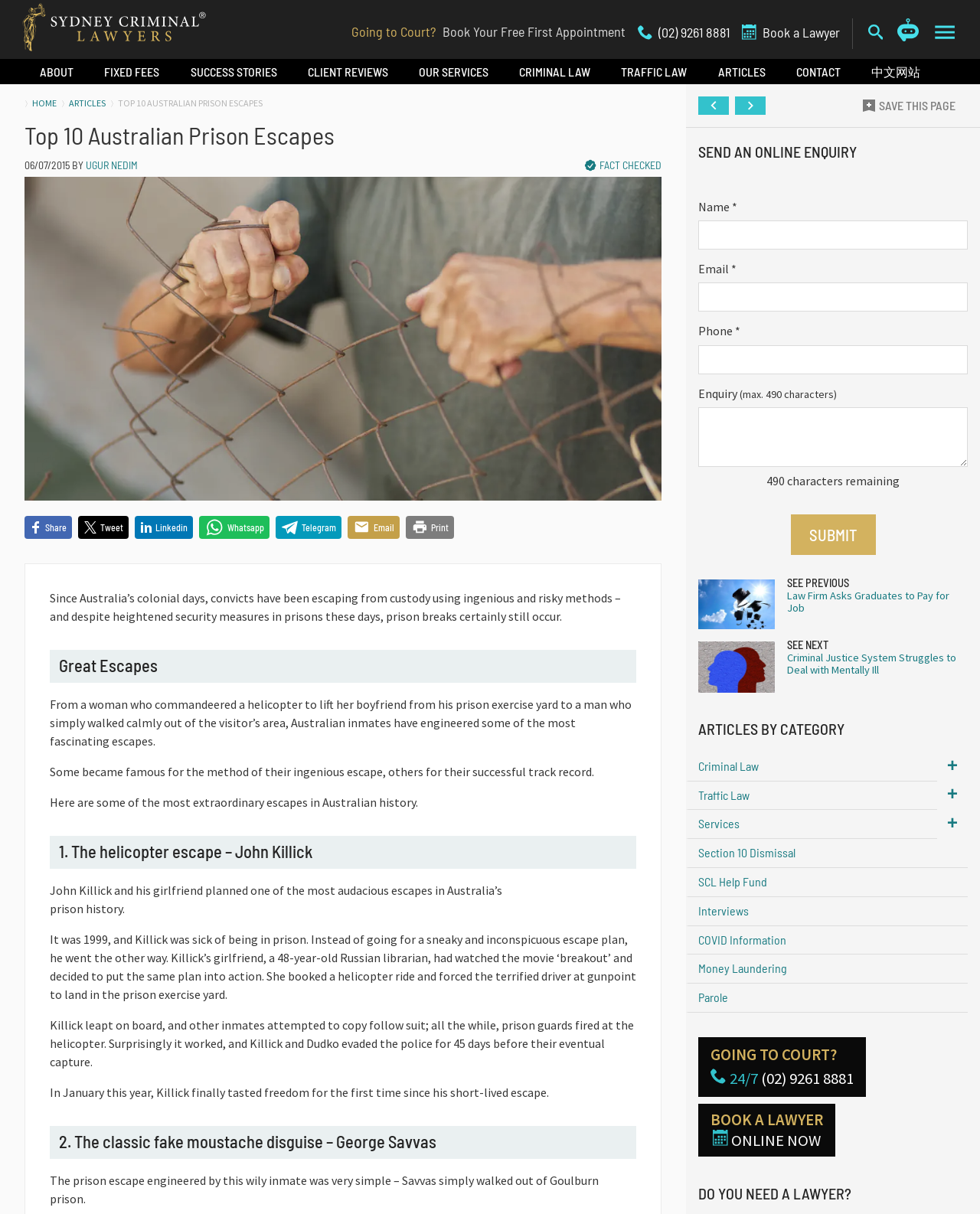Give the bounding box coordinates for this UI element: "Top 10 Australian Prison Escapes". The coordinates should be four float numbers between 0 and 1, arranged as [left, top, right, bottom].

[0.025, 0.099, 0.341, 0.123]